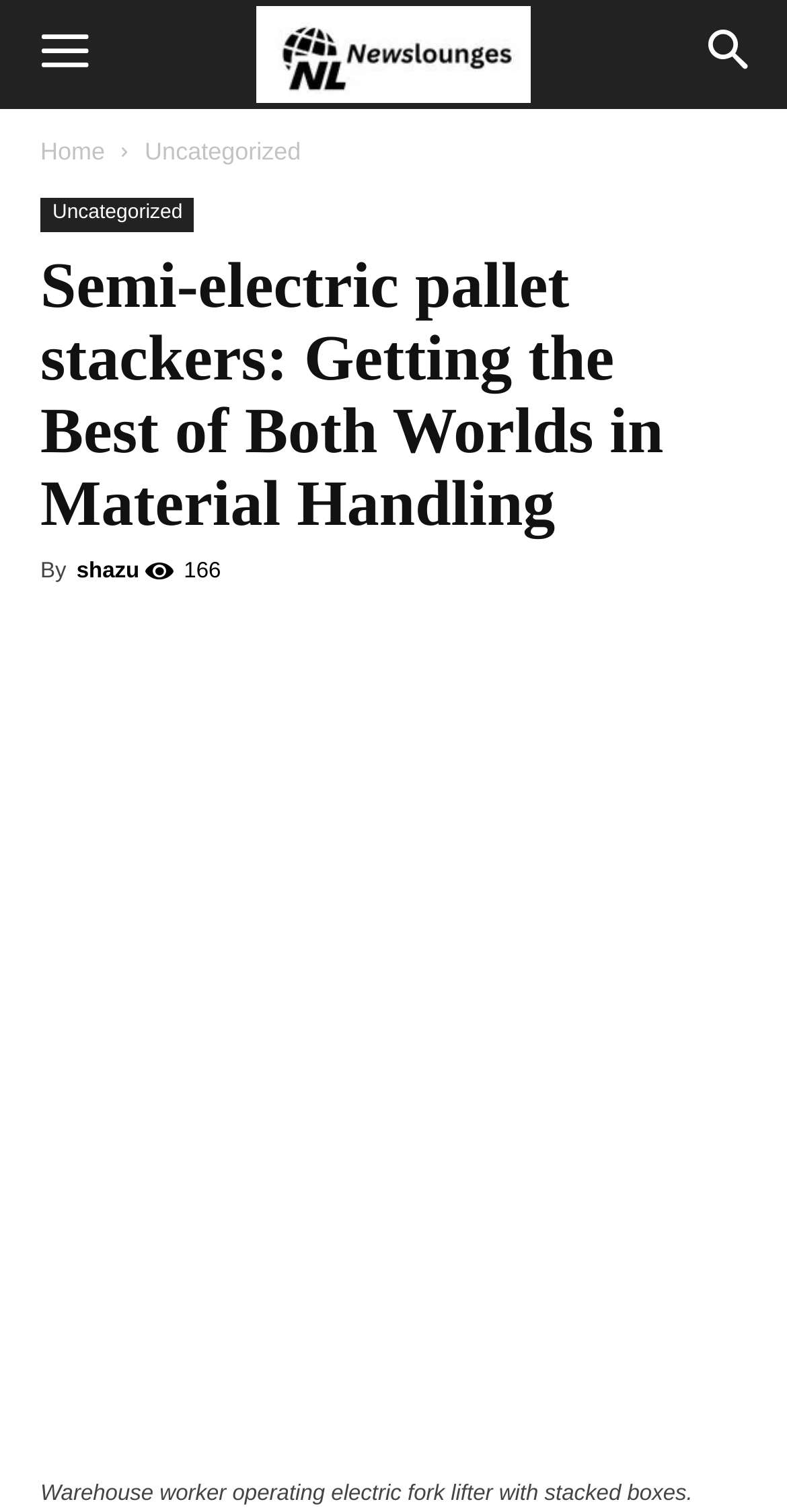Examine the screenshot and answer the question in as much detail as possible: What is the name of the website?

I determined the name of the website by looking at the image element with the text 'News Lounges' at the top of the webpage.